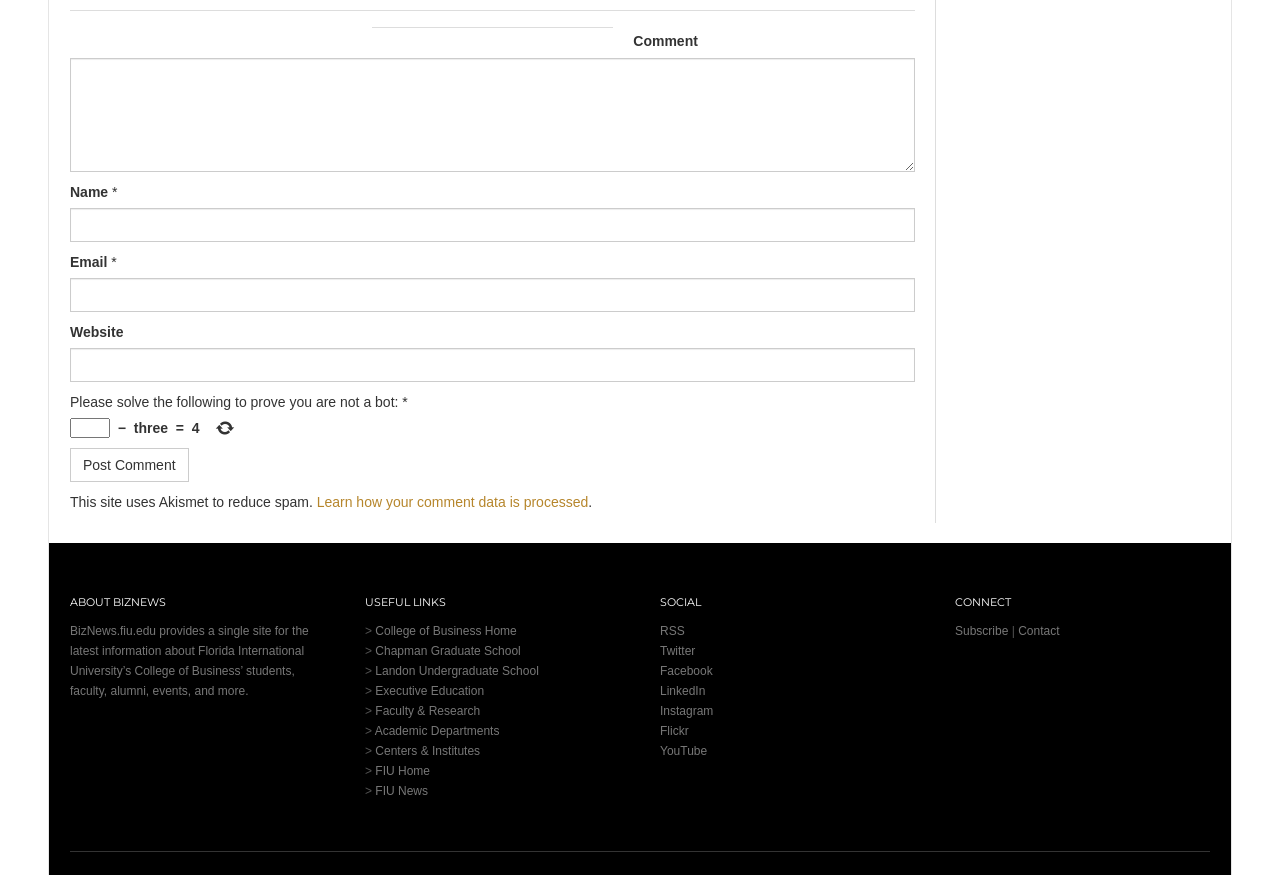Please find the bounding box coordinates of the element that you should click to achieve the following instruction: "Click the Post Comment button". The coordinates should be presented as four float numbers between 0 and 1: [left, top, right, bottom].

[0.055, 0.512, 0.147, 0.55]